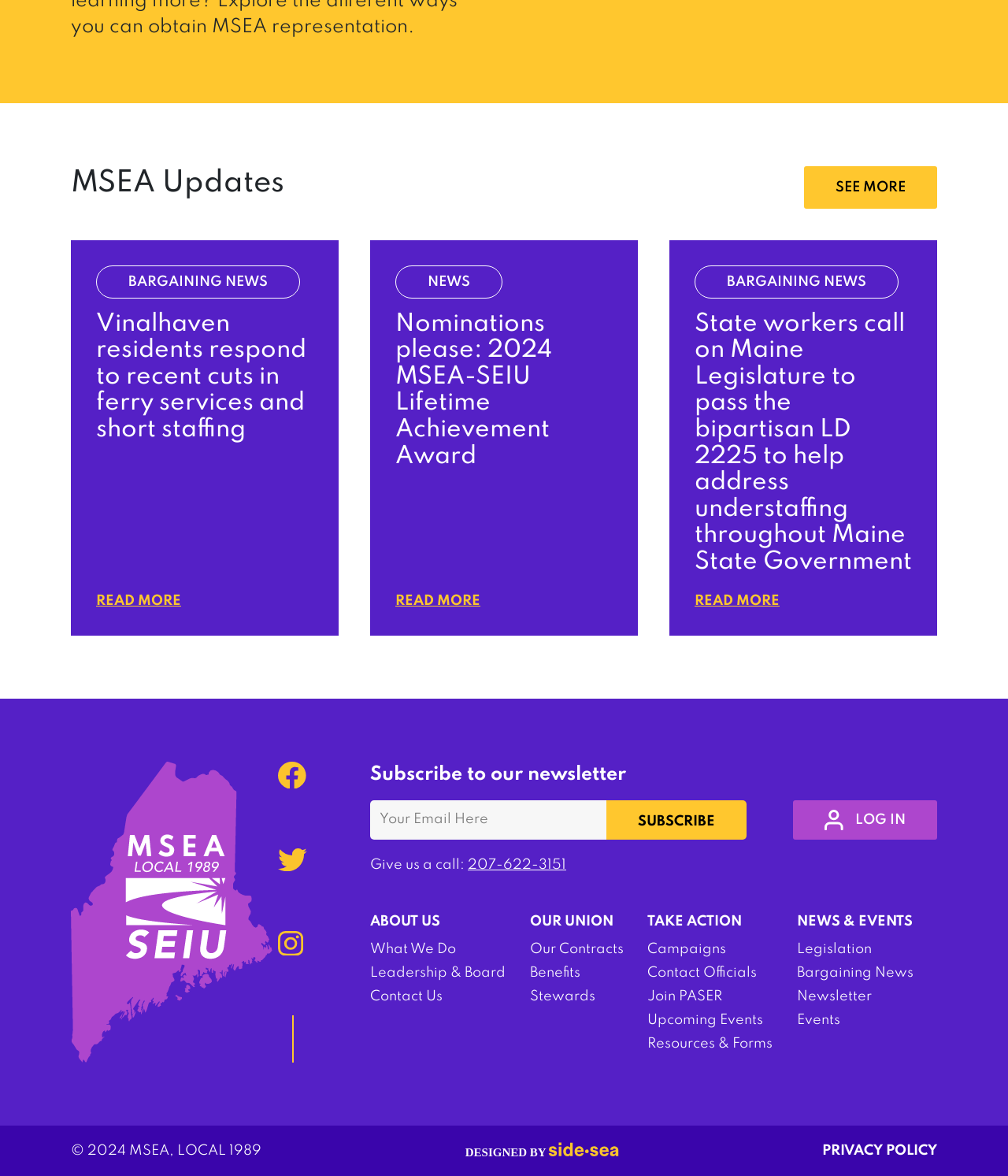Use a single word or phrase to answer the question: 
What is the purpose of the form?

Subscribe to newsletter